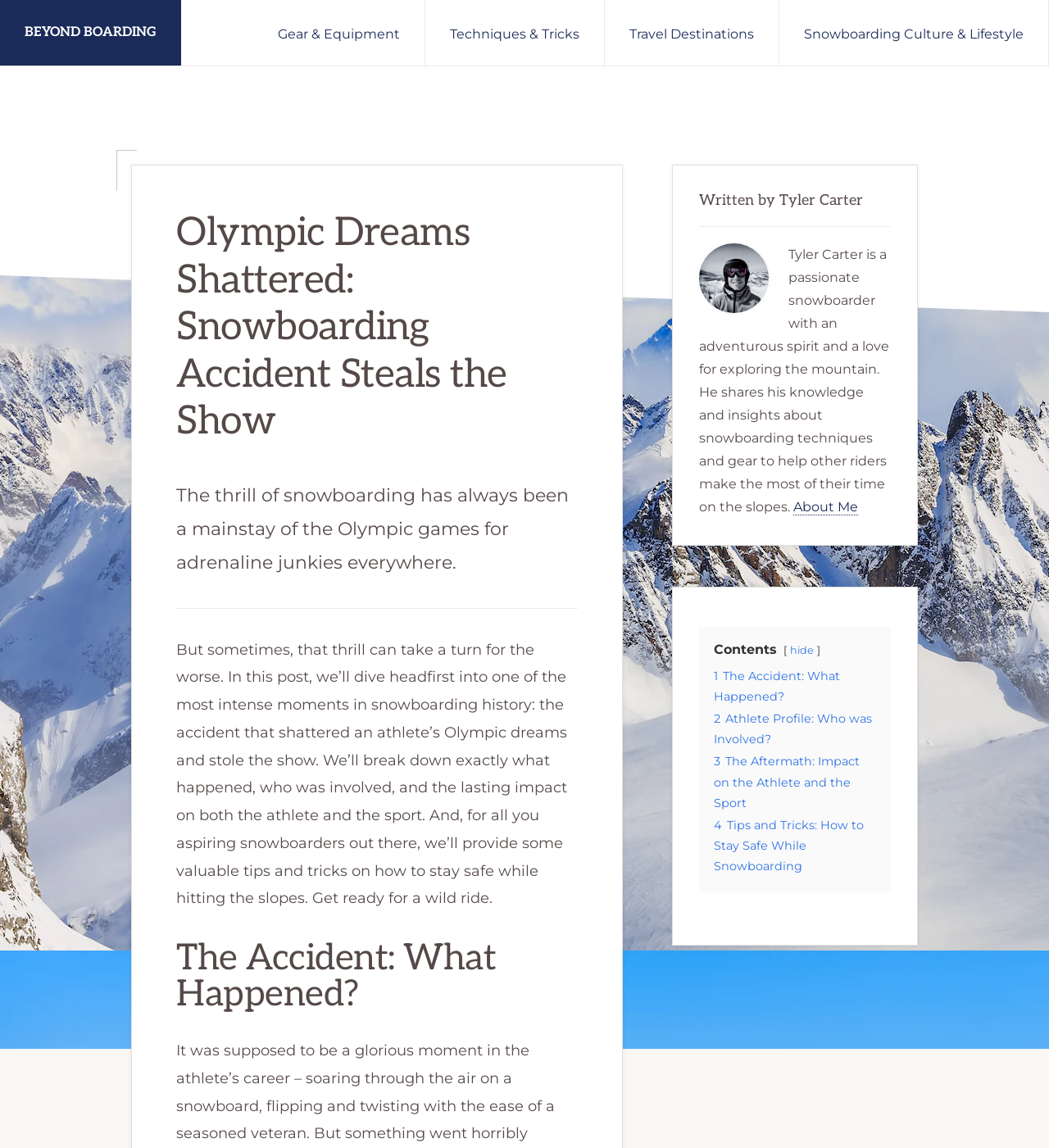Examine the image and give a thorough answer to the following question:
What is the name of the author of this article?

The author's name is mentioned in the primary sidebar section, where it says 'Written by Tyler Carter'. This section also provides a brief bio of the author, describing him as a passionate snowboarder.